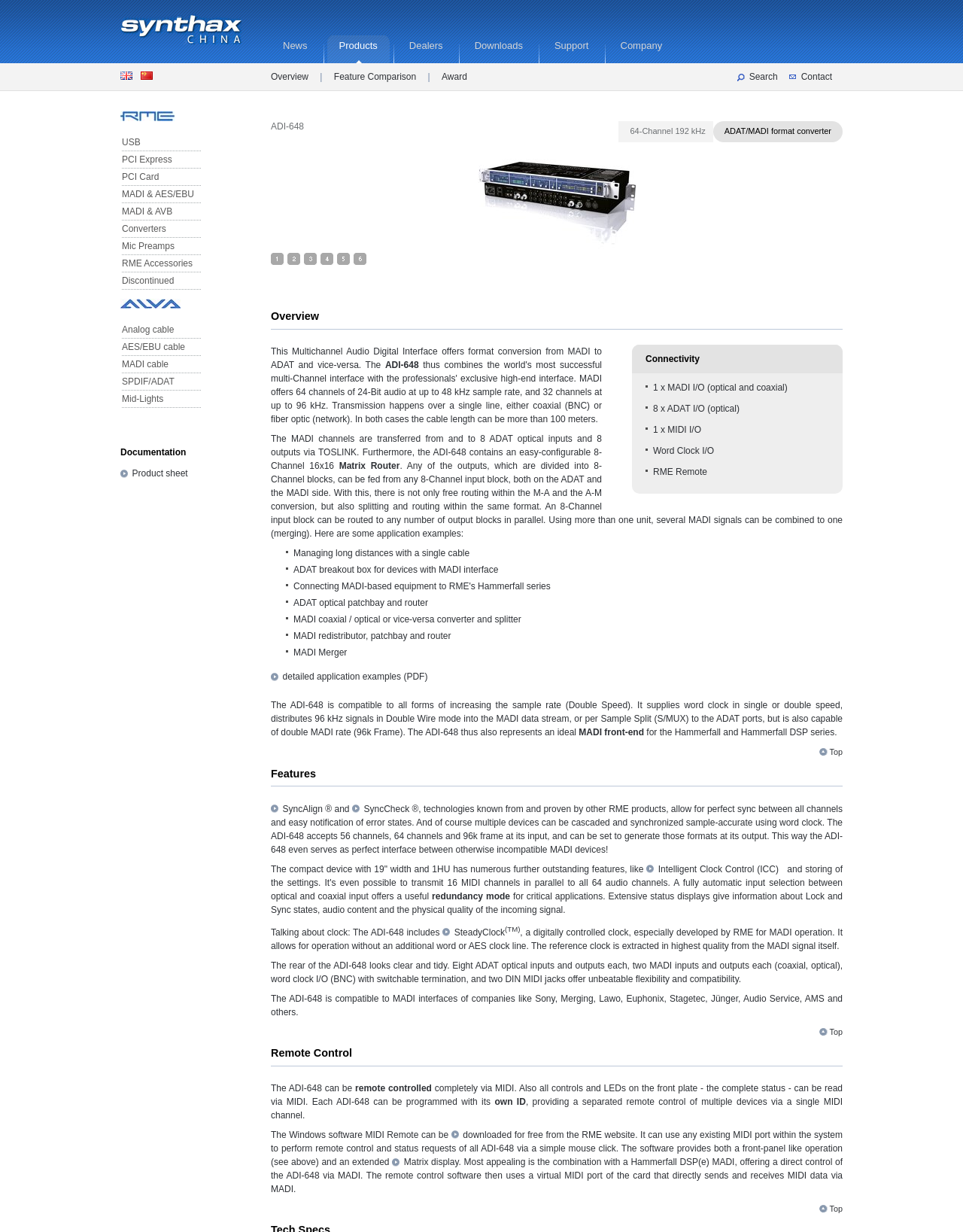Locate the bounding box coordinates of the clickable region to complete the following instruction: "Click on News."

[0.281, 0.028, 0.332, 0.053]